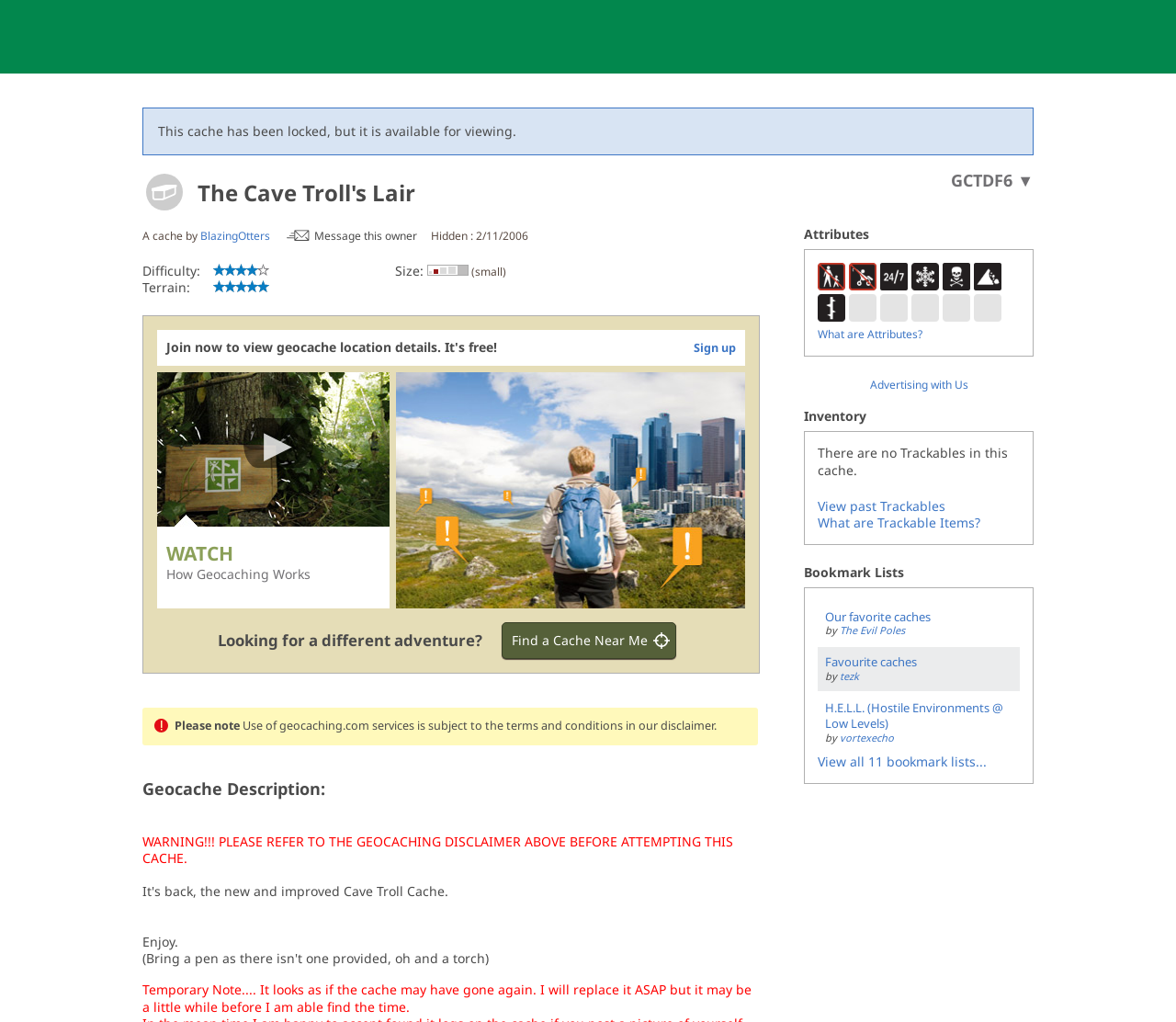Is this geocache available 24/7?
Please respond to the question with a detailed and thorough explanation.

The availability of this geocache can be determined by the presence of the 'Available 24/7' image in the attributes section, which indicates that it is available at any time.